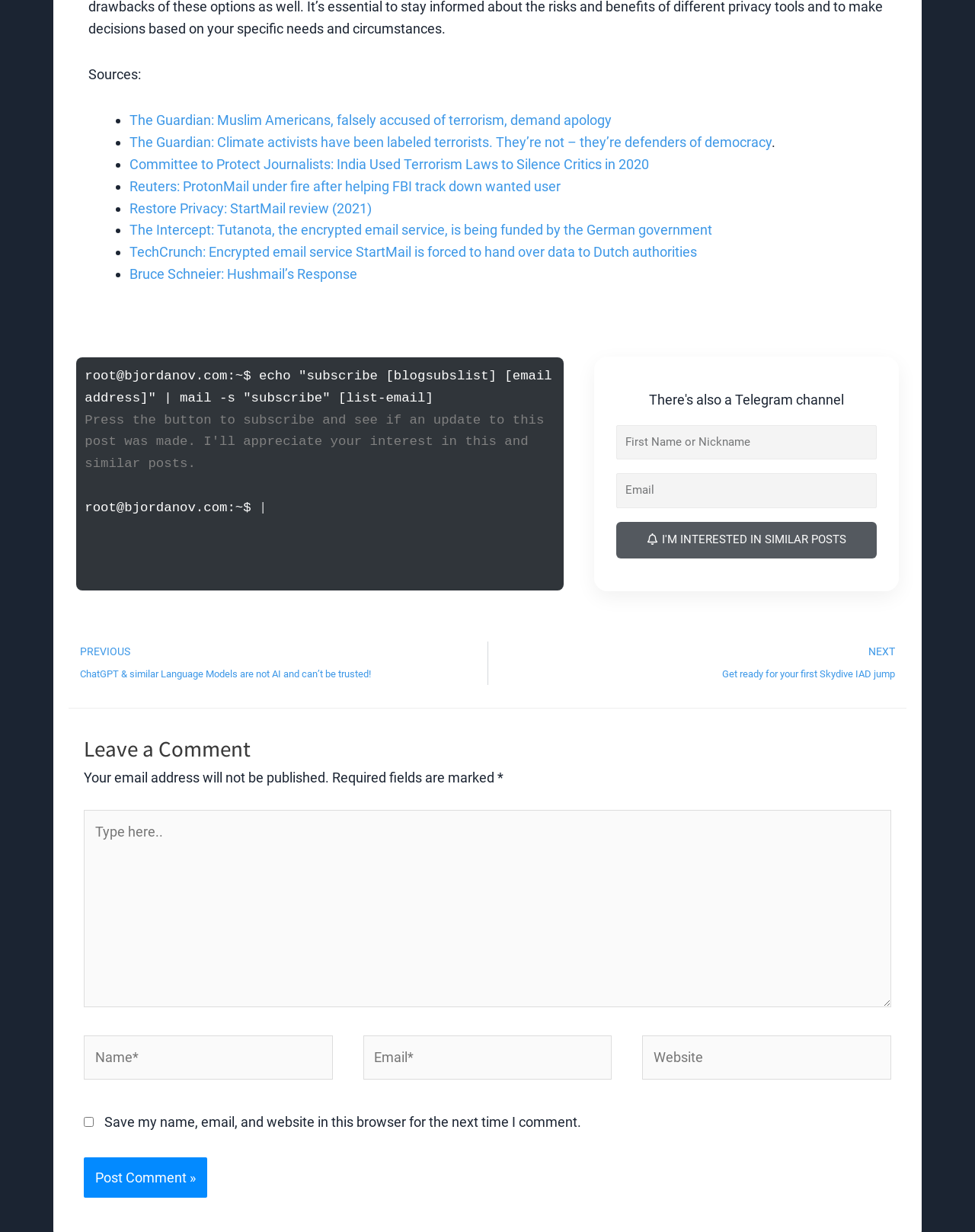Please give a one-word or short phrase response to the following question: 
What is the topic of the listed articles?

Terrorism and privacy